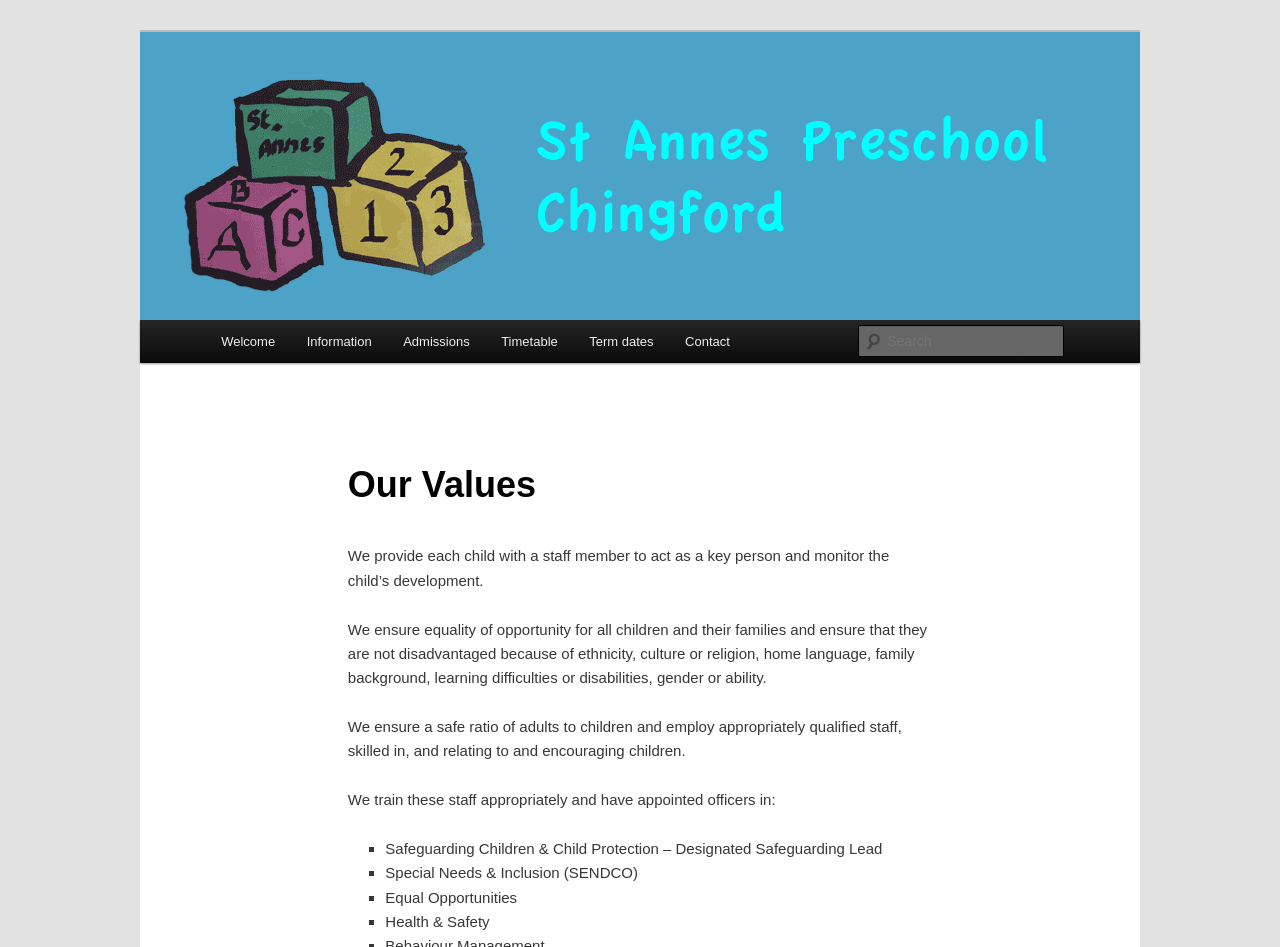What is the name of the pre-school?
Please use the image to provide an in-depth answer to the question.

The name of the pre-school can be found in the heading element at the top of the webpage, which reads 'St. Anne's Pre-school'.